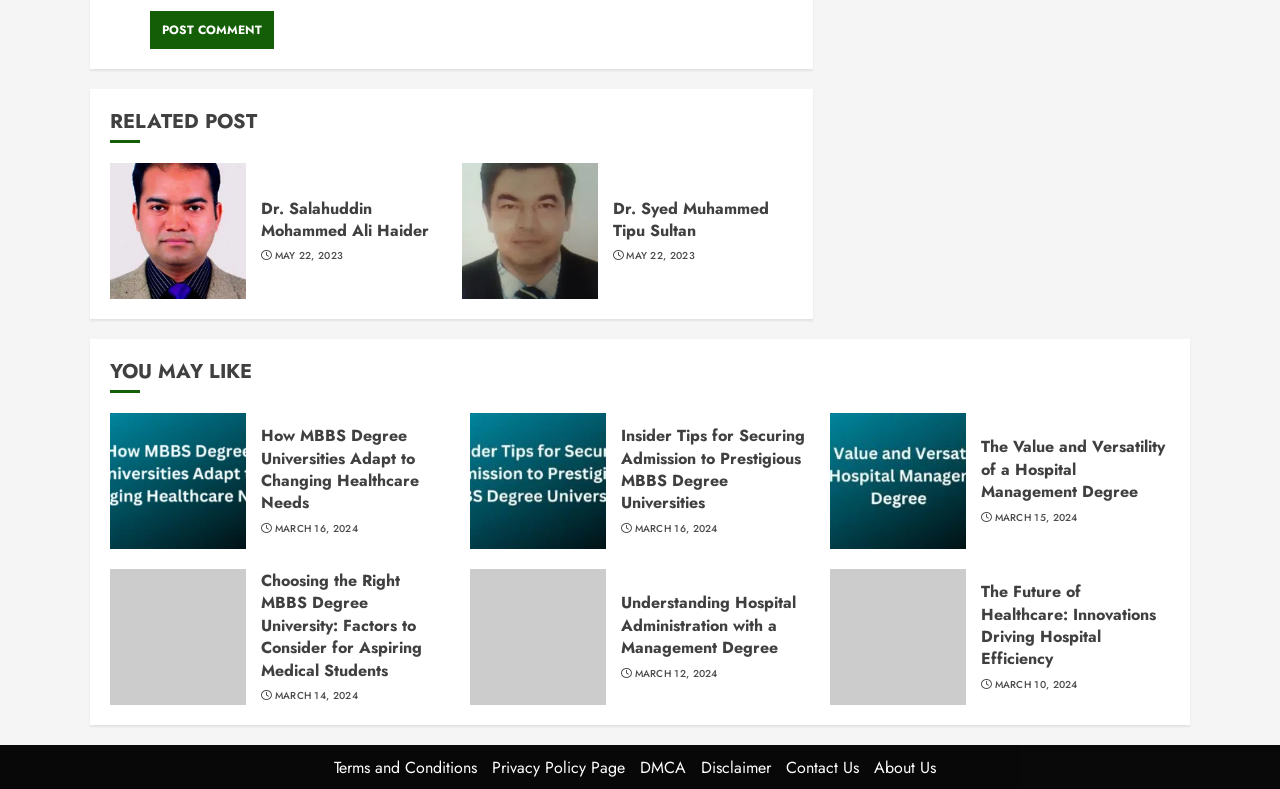What is the title of the section below the 'RELATED POST' heading?
Examine the screenshot and reply with a single word or phrase.

YOU MAY LIKE